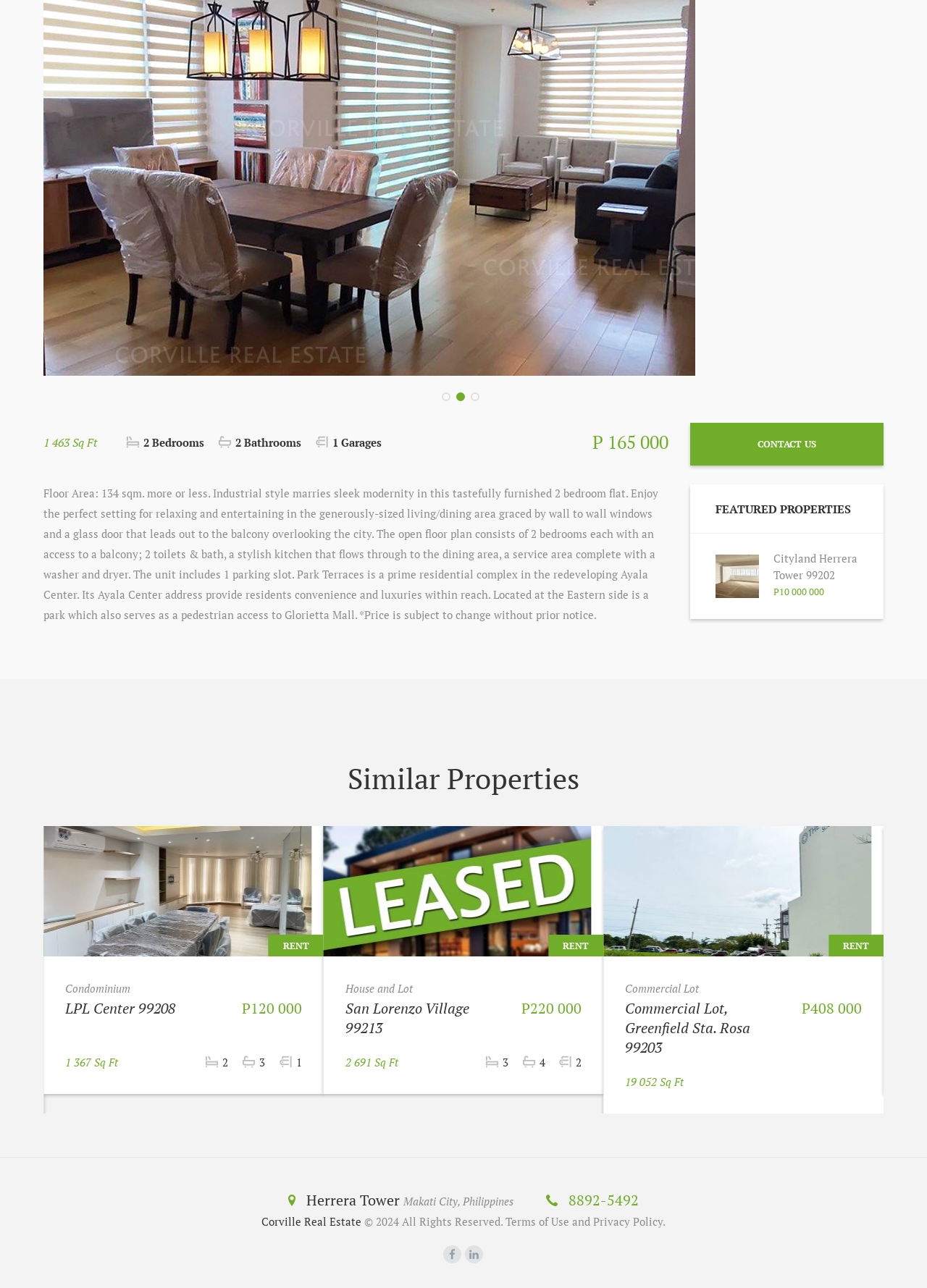Provide the bounding box coordinates for the specified HTML element described in this description: "LPL Center 99208". The coordinates should be four float numbers ranging from 0 to 1, in the format [left, top, right, bottom].

[0.372, 0.775, 0.491, 0.79]